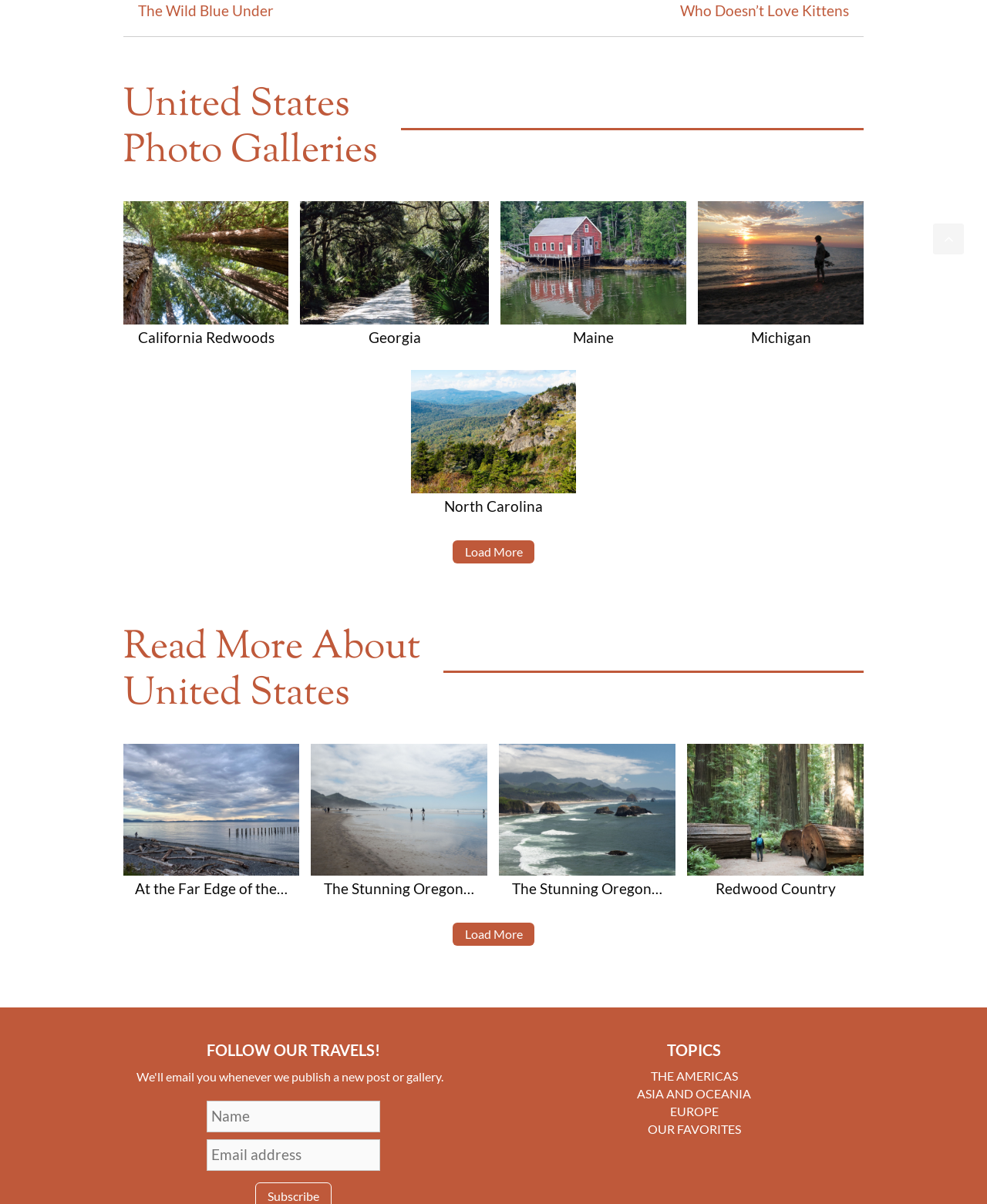What is the text of the first heading element?
Respond with a short answer, either a single word or a phrase, based on the image.

United States Photo Galleries